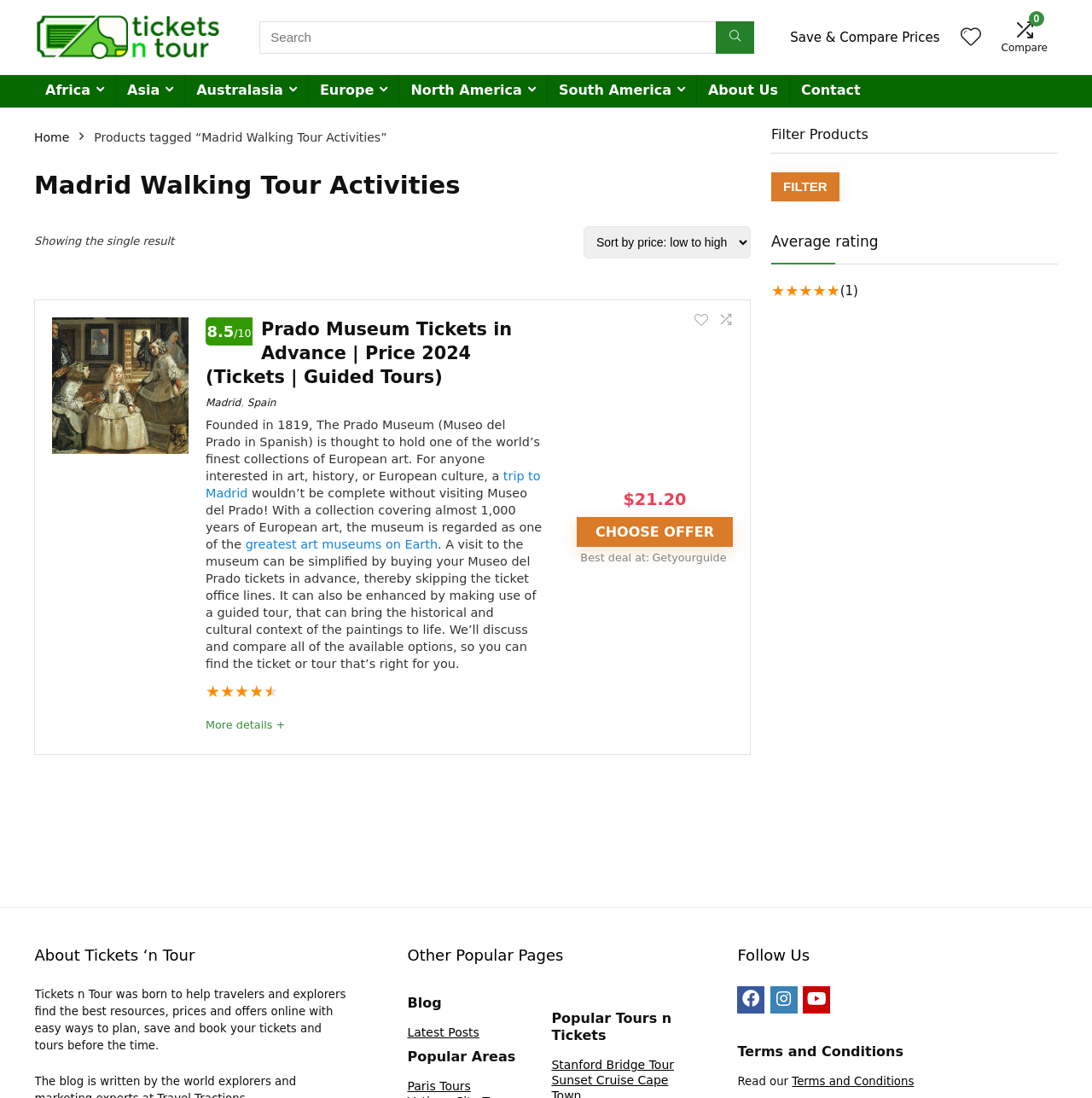What is the price of the Prado Museum ticket?
Please look at the screenshot and answer in one word or a short phrase.

$21.20